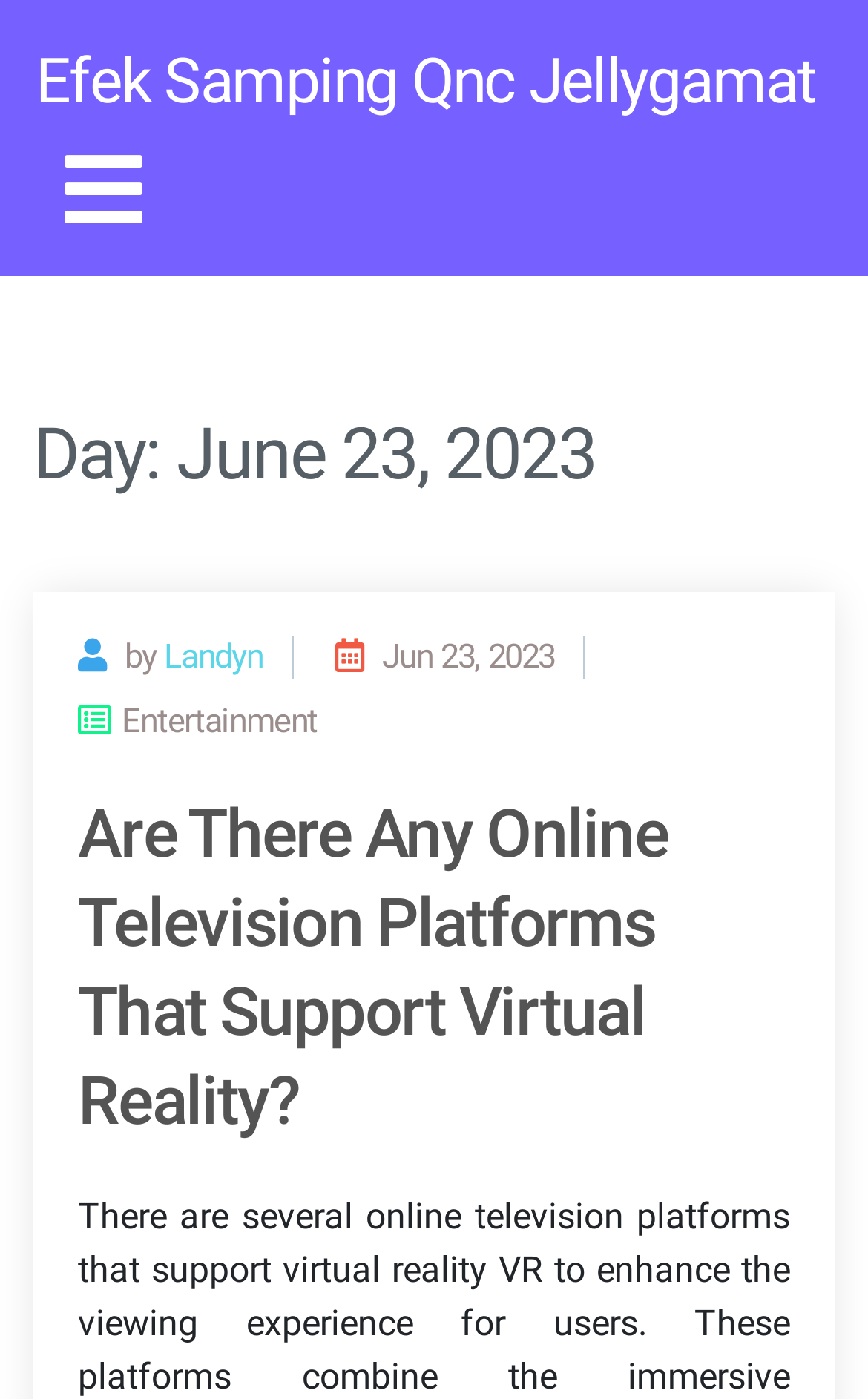Using the element description: "parent_node: Efek Samping Qnc Jellygamat", determine the bounding box coordinates for the specified UI element. The coordinates should be four float numbers between 0 and 1, [left, top, right, bottom].

[0.041, 0.096, 0.197, 0.176]